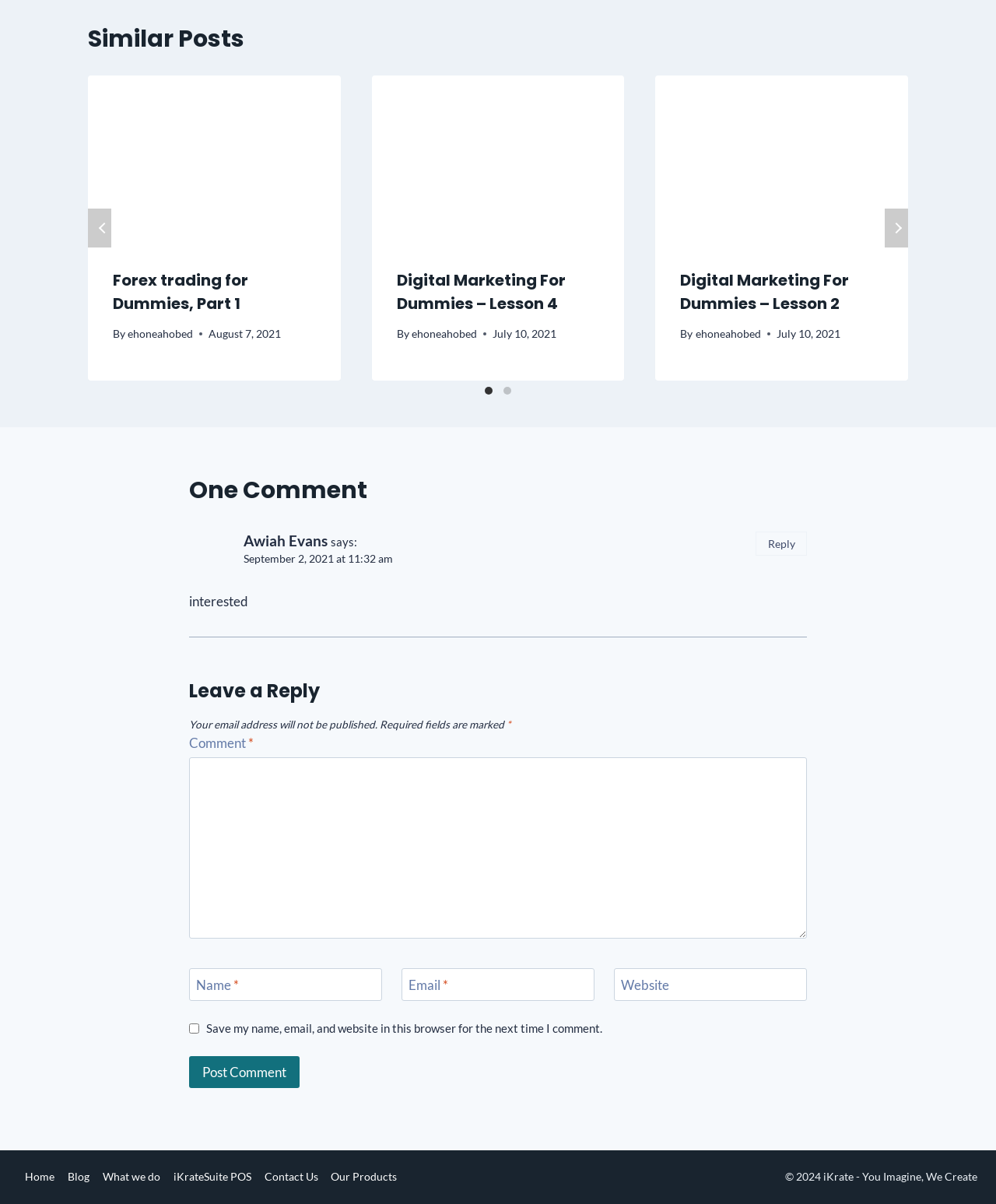Pinpoint the bounding box coordinates of the clickable element to carry out the following instruction: "Click on the 'Next' button in the carousel pagination."

[0.888, 0.173, 0.912, 0.205]